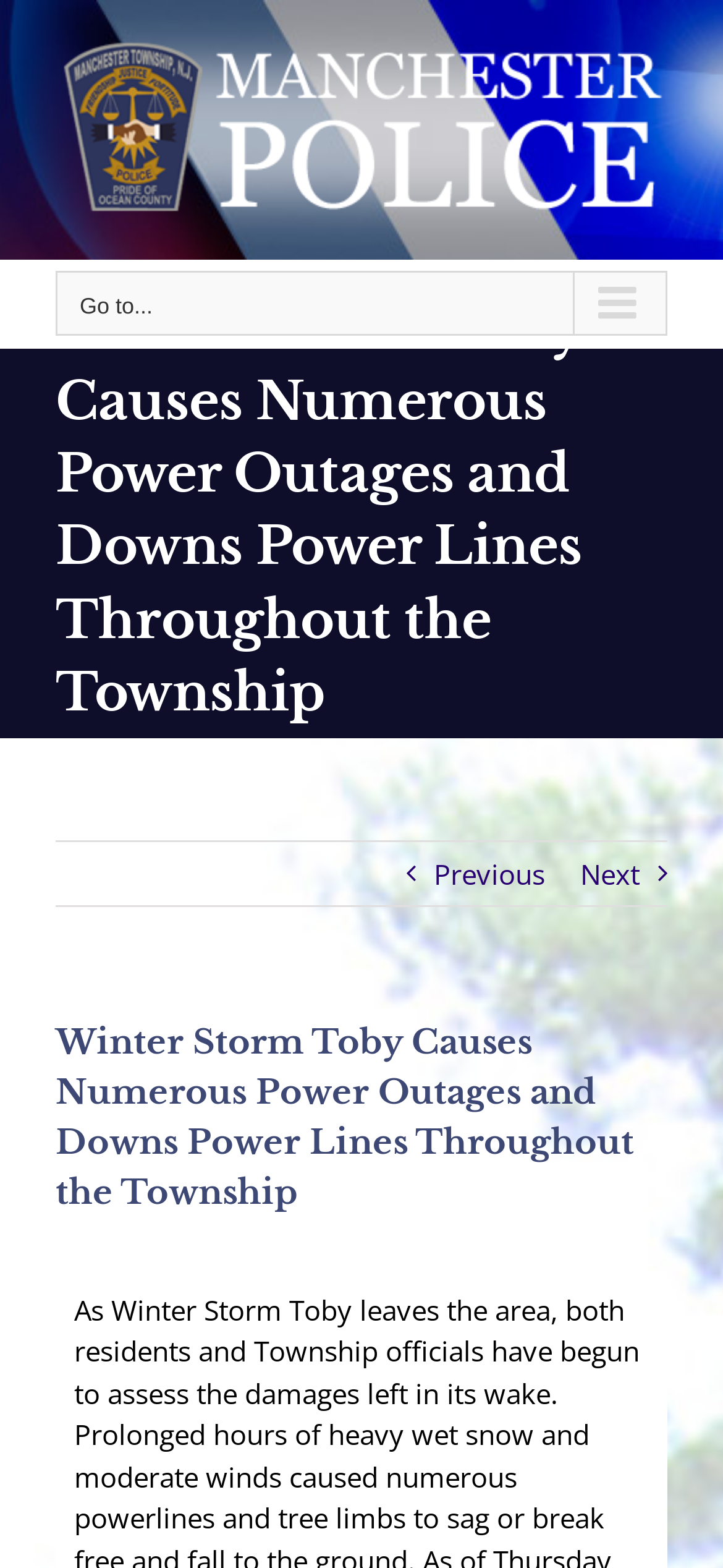How many links are in the page title bar?
Answer briefly with a single word or phrase based on the image.

3